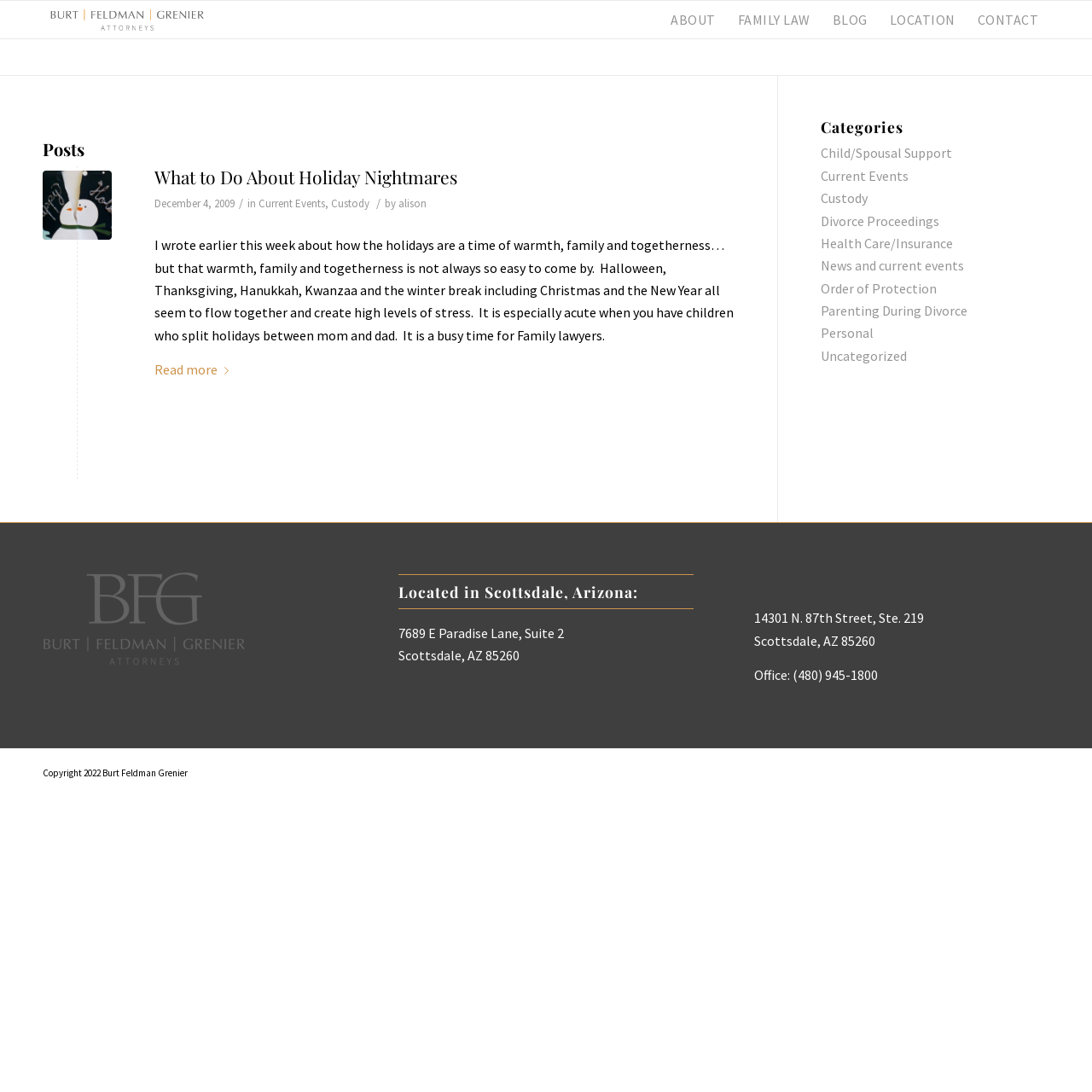Locate the UI element that matches the description contact me in the webpage screenshot. Return the bounding box coordinates in the format (top-left x, top-left y, bottom-right x, bottom-right y), with values ranging from 0 to 1.

None